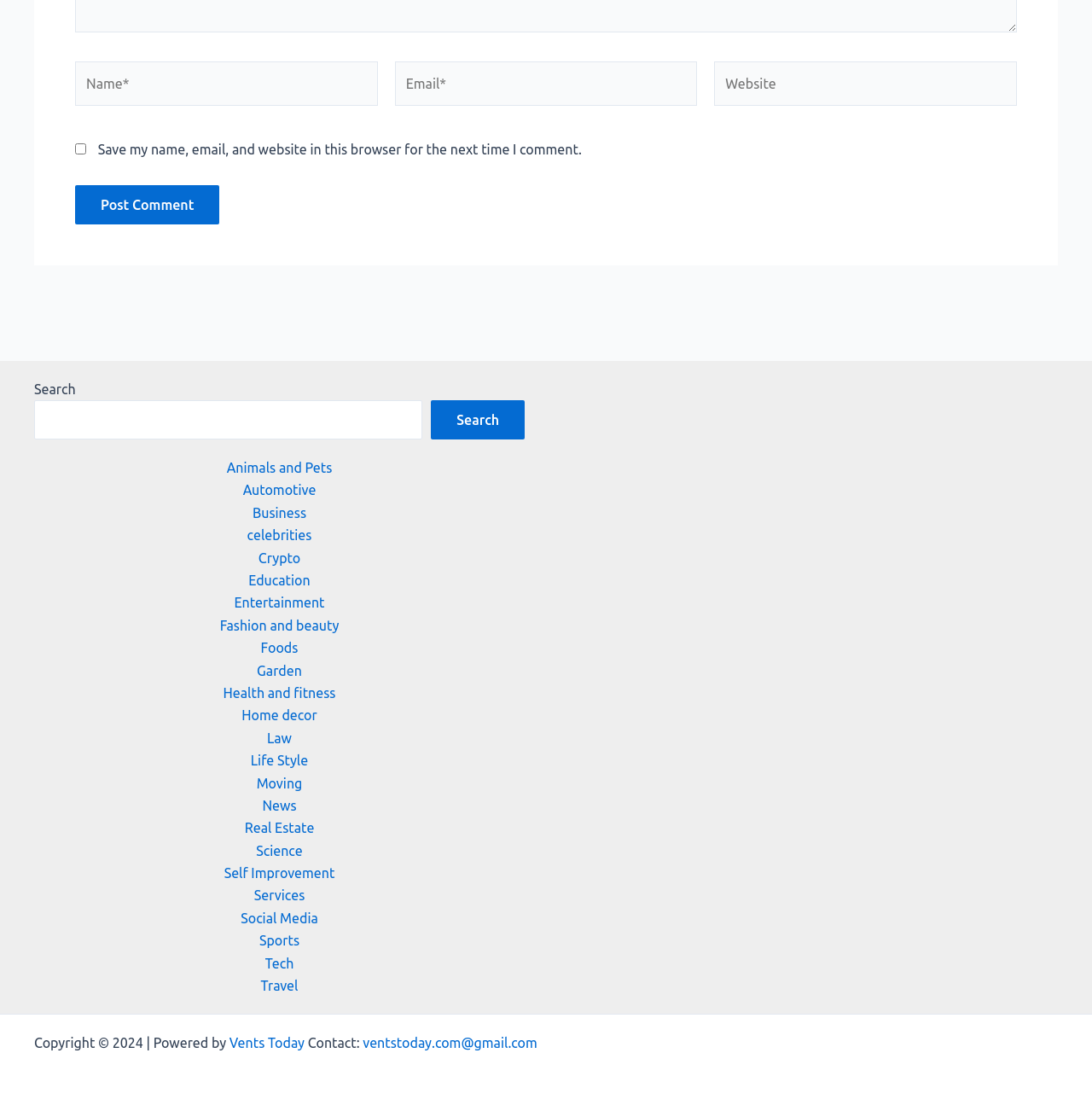Locate the coordinates of the bounding box for the clickable region that fulfills this instruction: "Search".

[0.031, 0.358, 0.387, 0.393]